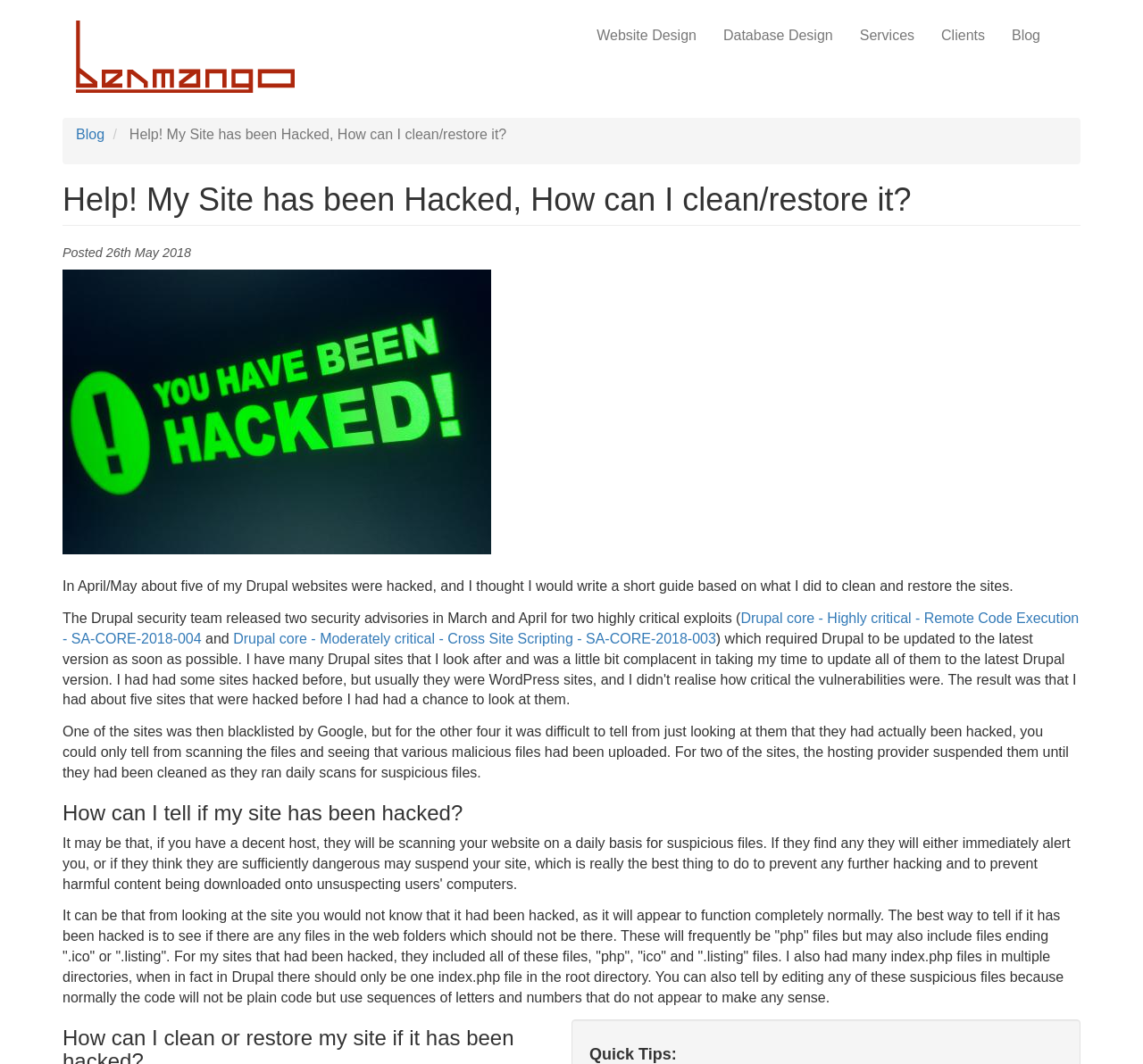Determine the bounding box coordinates of the region to click in order to accomplish the following instruction: "Click the 'Home' link". Provide the coordinates as four float numbers between 0 and 1, specifically [left, top, right, bottom].

[0.066, 0.019, 0.27, 0.087]